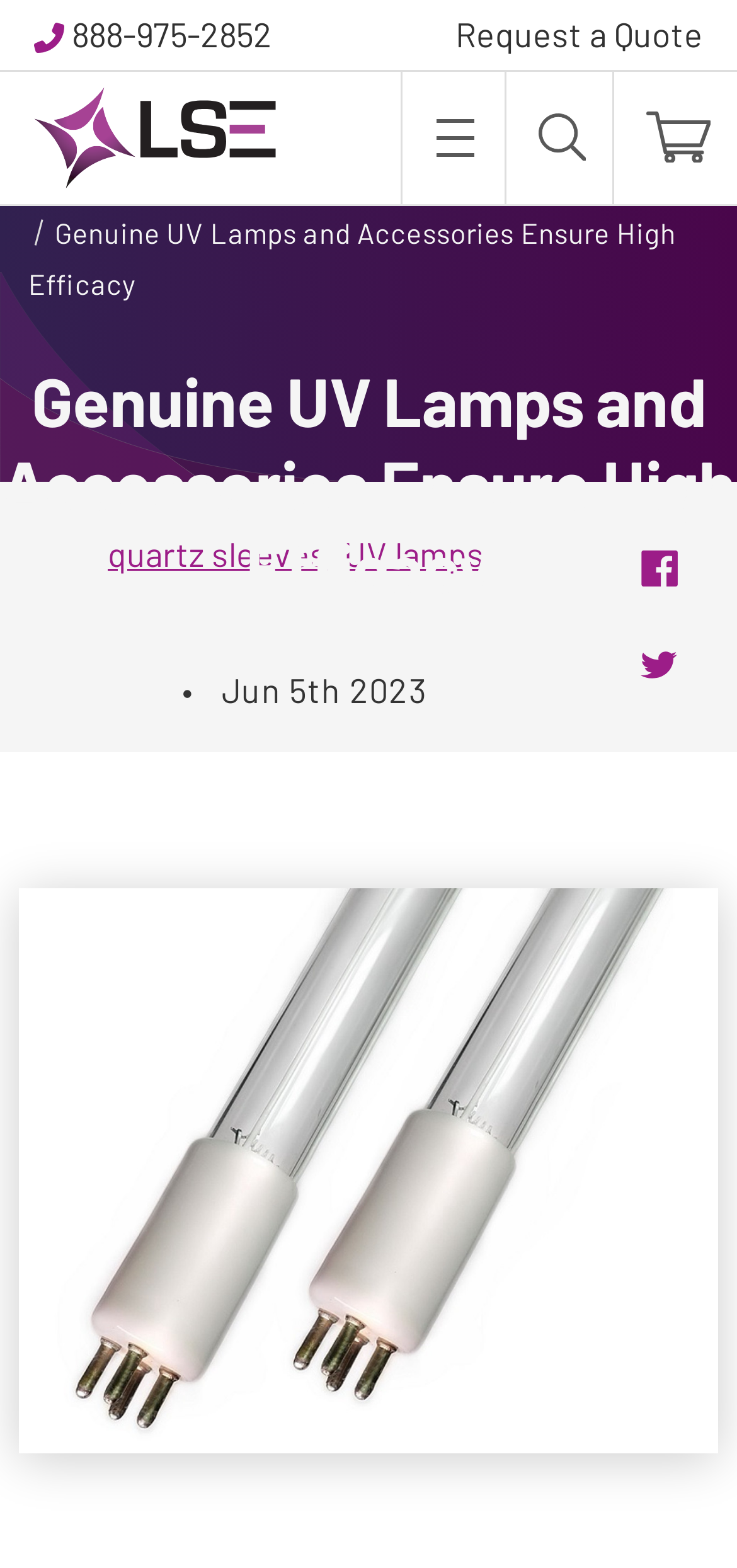Please find the bounding box for the UI component described as follows: "Toggle menu".

[0.544, 0.046, 0.685, 0.13]